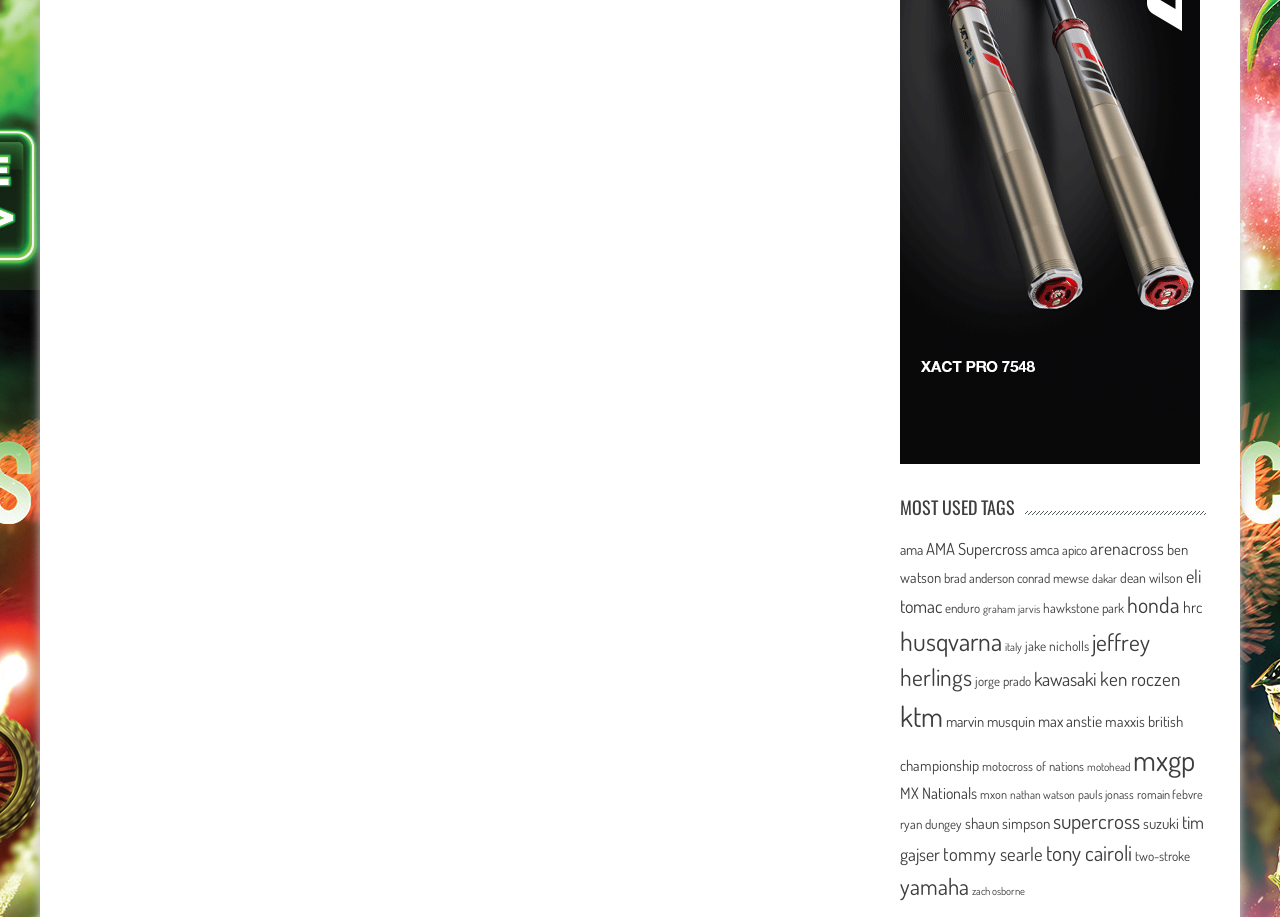Identify the bounding box for the described UI element: "graham jarvis".

[0.768, 0.657, 0.813, 0.672]